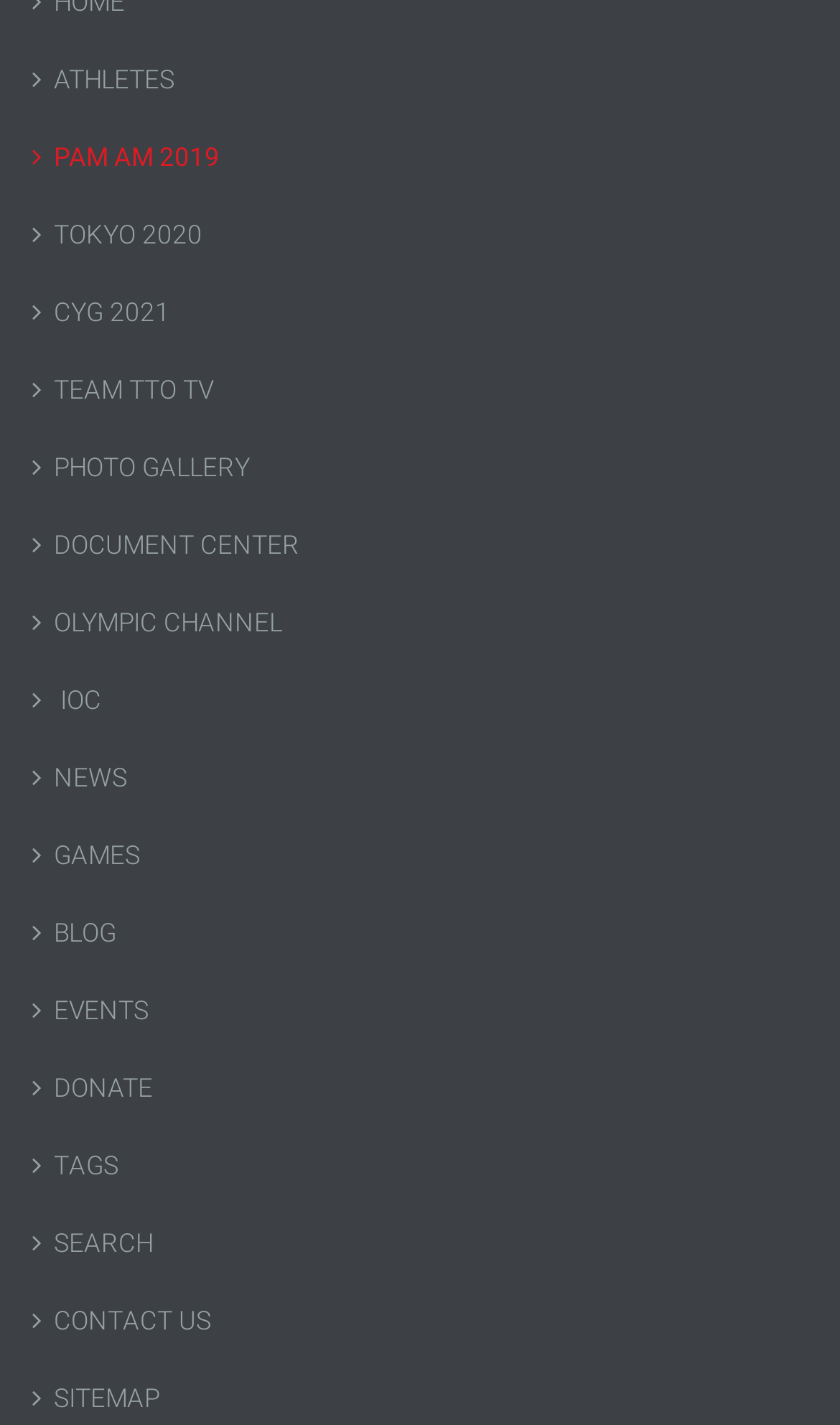Identify the bounding box coordinates for the region of the element that should be clicked to carry out the instruction: "Browse Photo Gallery". The bounding box coordinates should be four float numbers between 0 and 1, i.e., [left, top, right, bottom].

[0.038, 0.301, 0.962, 0.356]